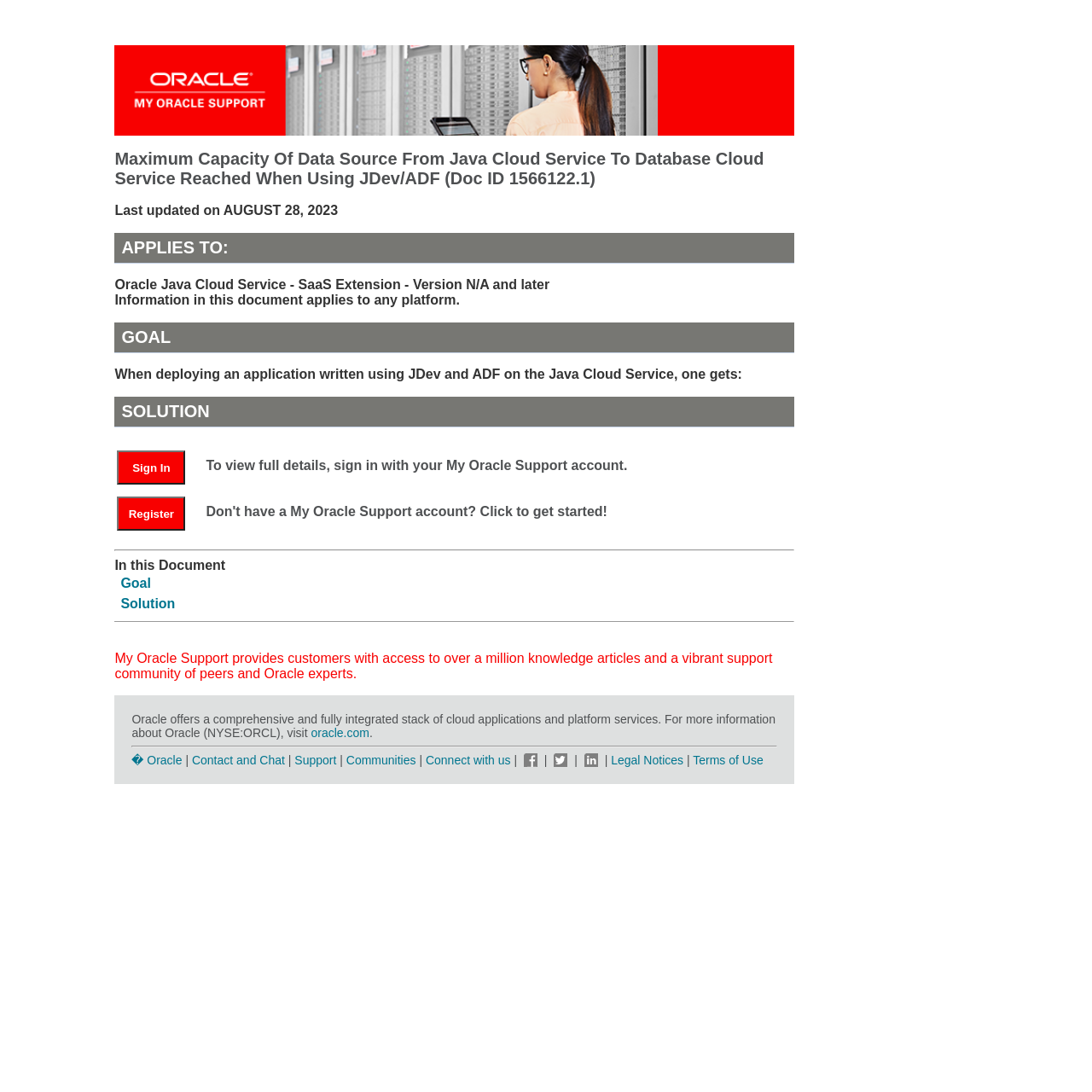Find the bounding box coordinates for the area you need to click to carry out the instruction: "Sign in with your My Oracle Support account". The coordinates should be four float numbers between 0 and 1, indicated as [left, top, right, bottom].

[0.107, 0.406, 0.186, 0.446]